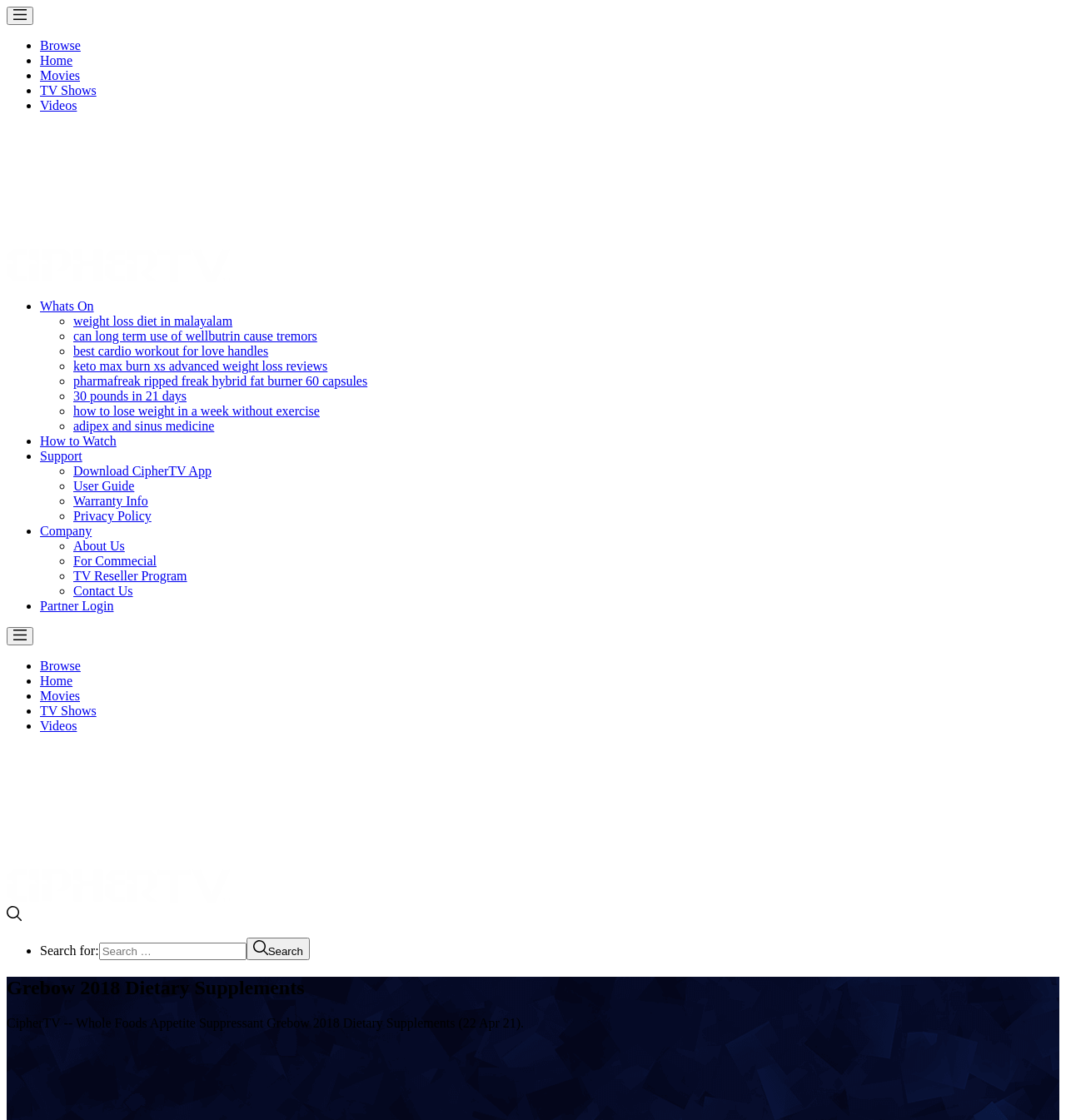What is the text next to the search box?
Examine the image closely and answer the question with as much detail as possible.

The text next to the search box is 'Search for:' which is a StaticText element with a bounding box of [0.037, 0.842, 0.093, 0.855] and is located adjacent to the search box.